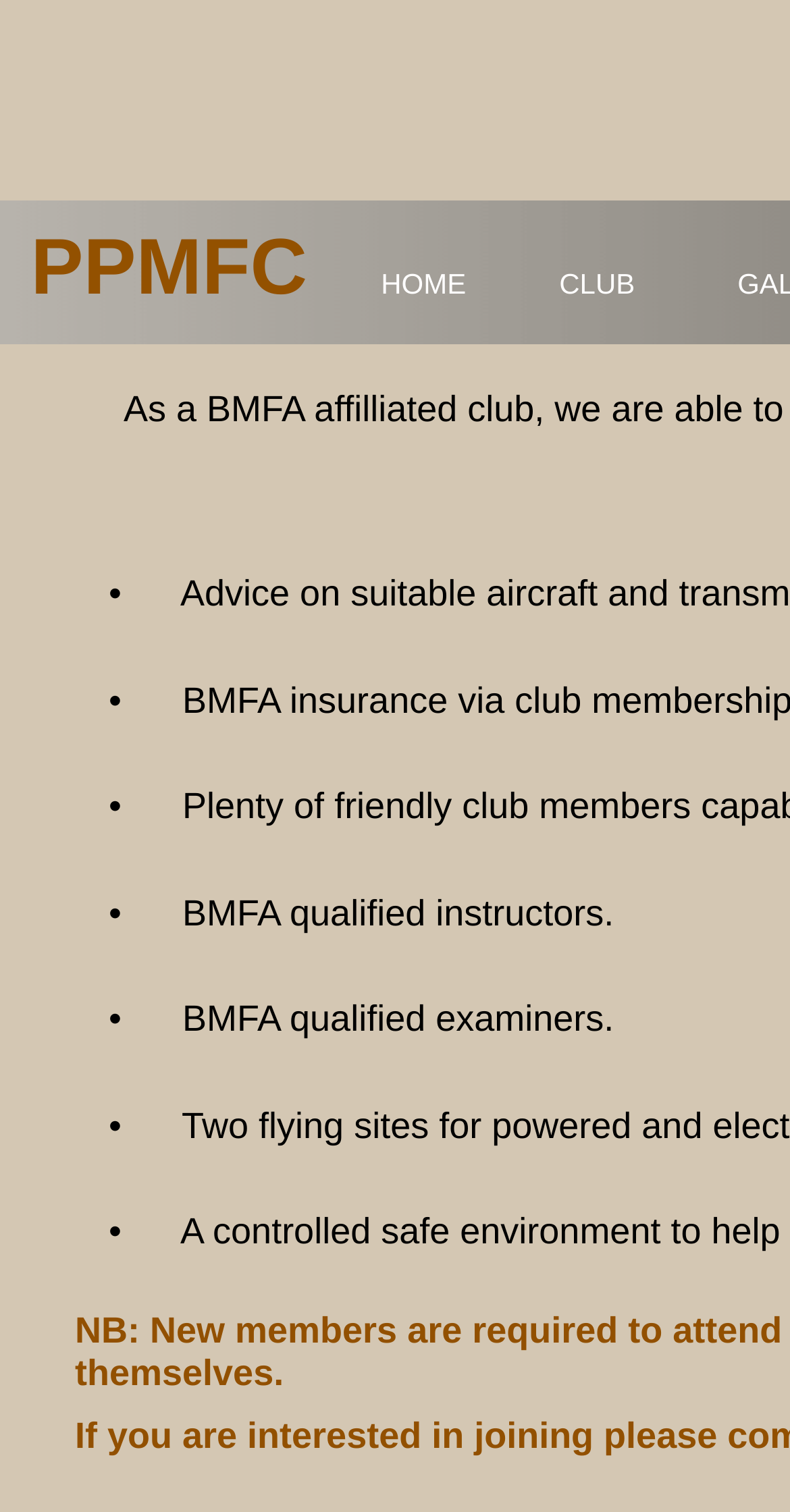What is the role of the examiners?
Answer the question with a detailed and thorough explanation.

The role of the examiners can be found in the middle section of the webpage, where it is written as 'BMFA qualified examiners.' in a static text element.